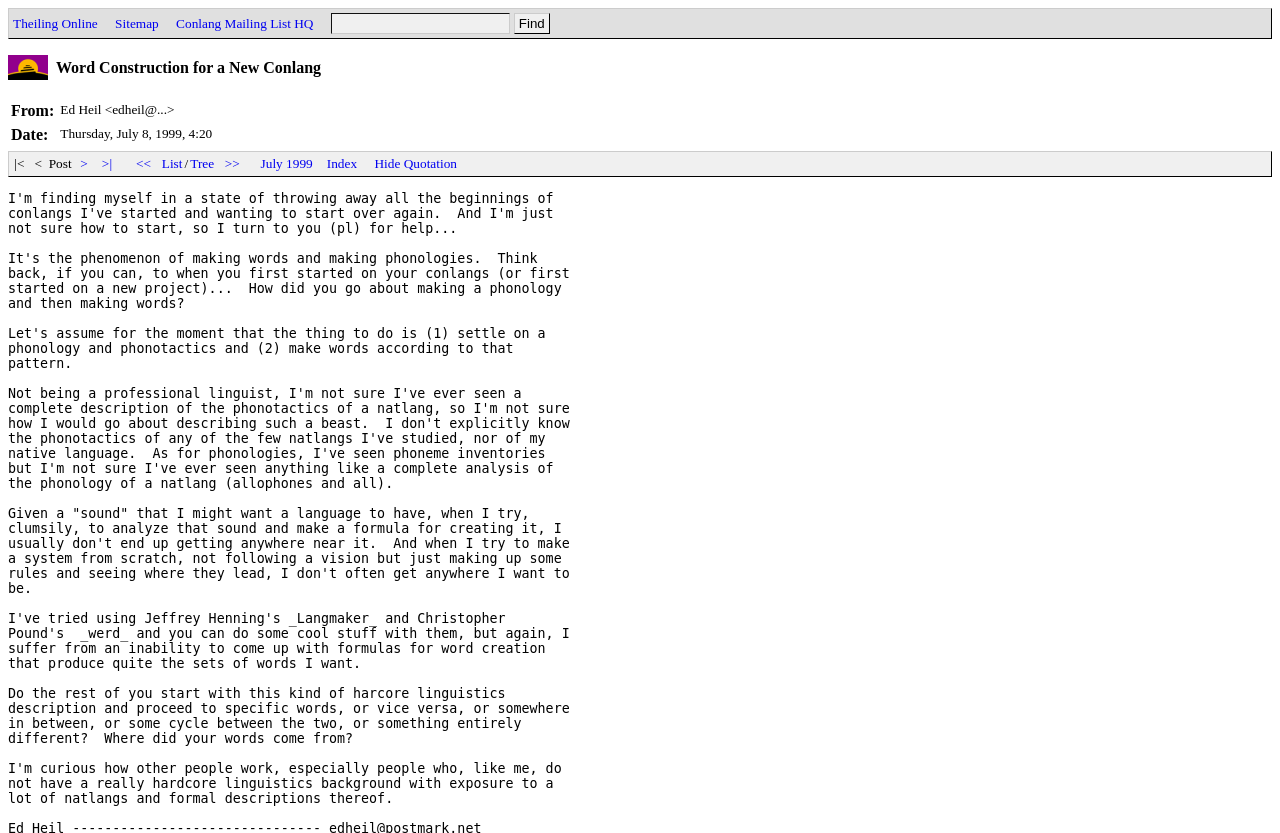Please analyze the image and provide a thorough answer to the question:
Who is the author of the post?

The table row contains a 'From:' header with the value 'Ed Heil <edheil@...>', indicating that Ed Heil is the author of the post.